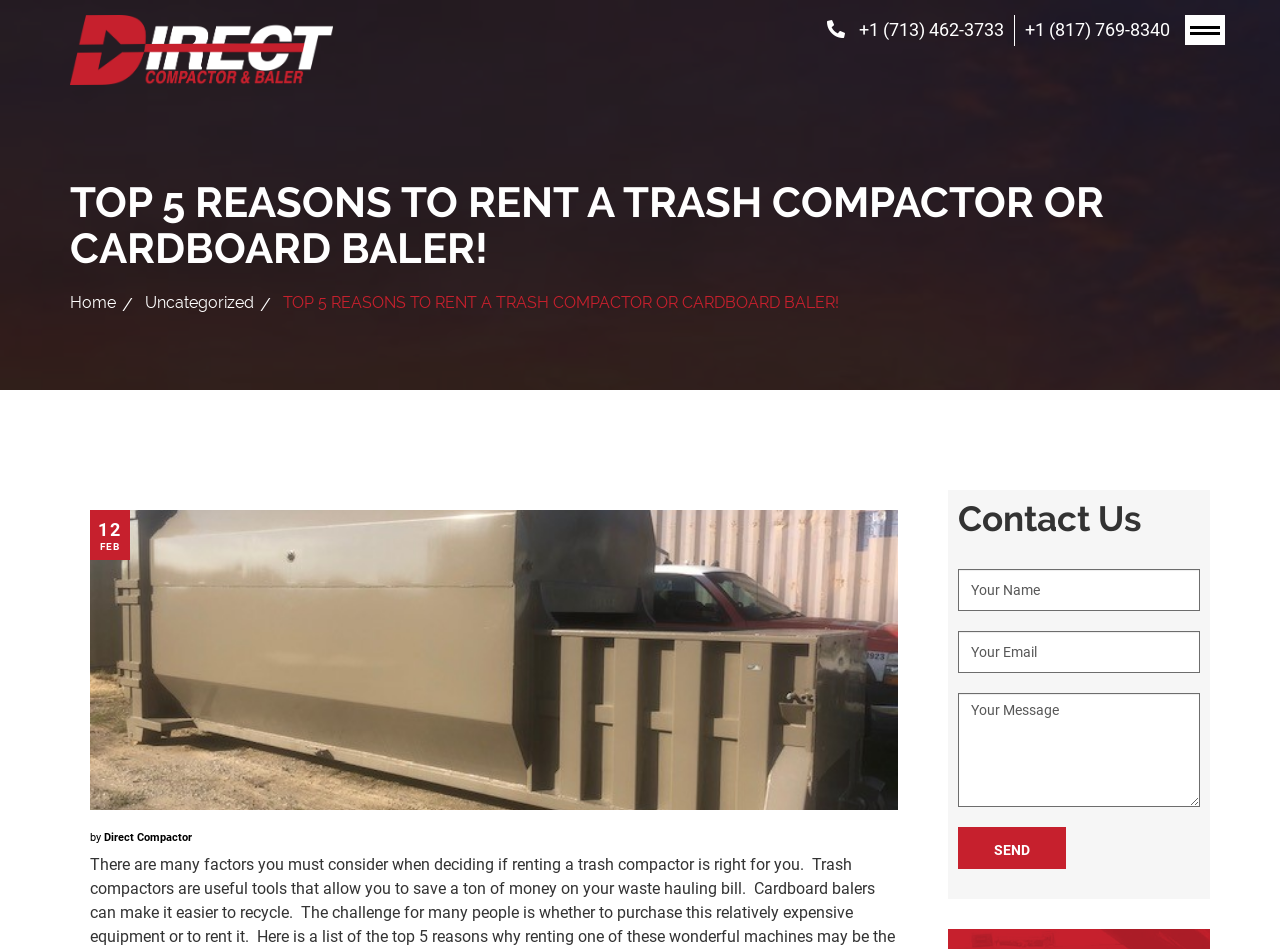Please predict the bounding box coordinates (top-left x, top-left y, bottom-right x, bottom-right y) for the UI element in the screenshot that fits the description: Uncategorized

[0.113, 0.309, 0.198, 0.329]